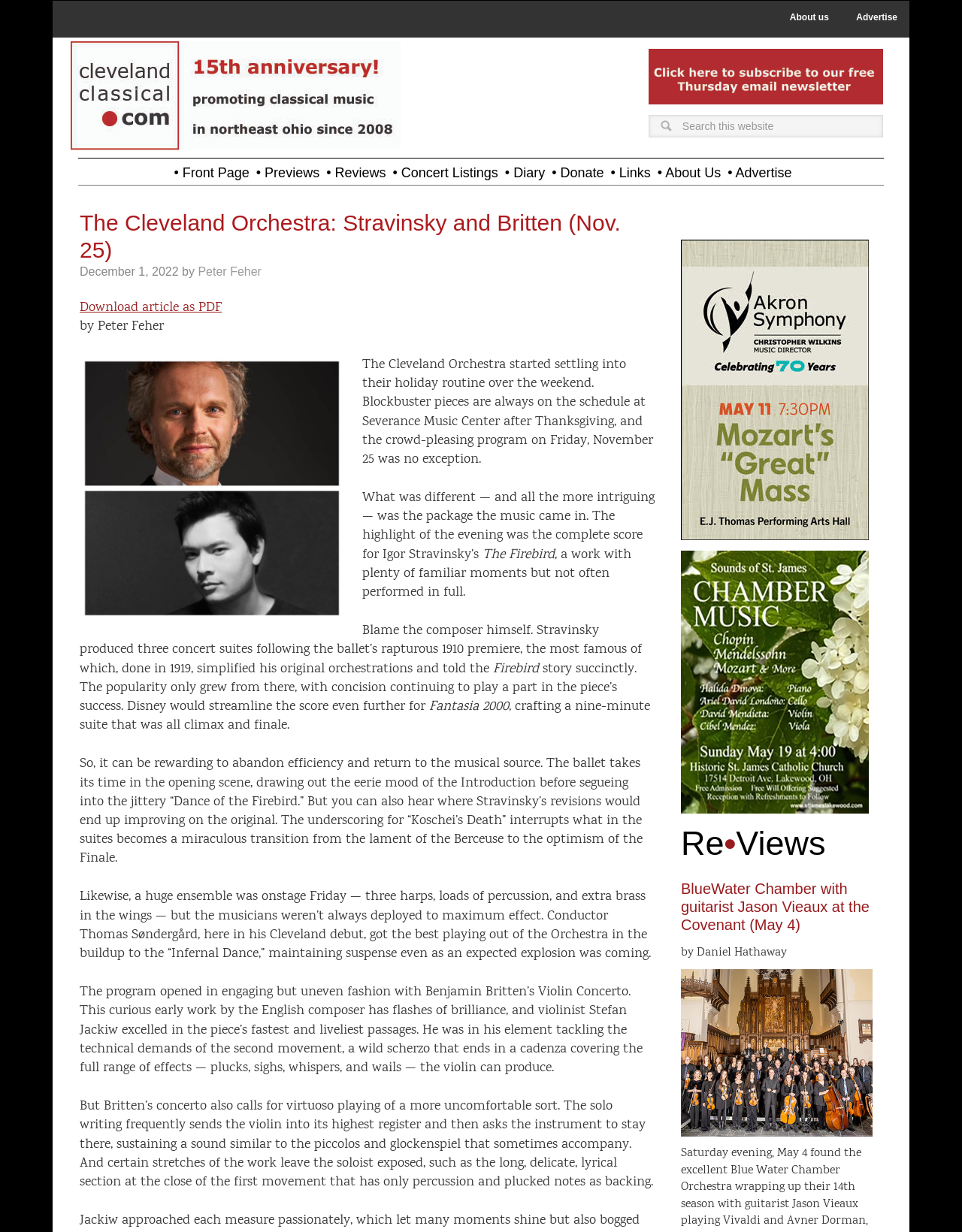Provide your answer to the question using just one word or phrase: What is the name of the website?

ClevelandClassical.com